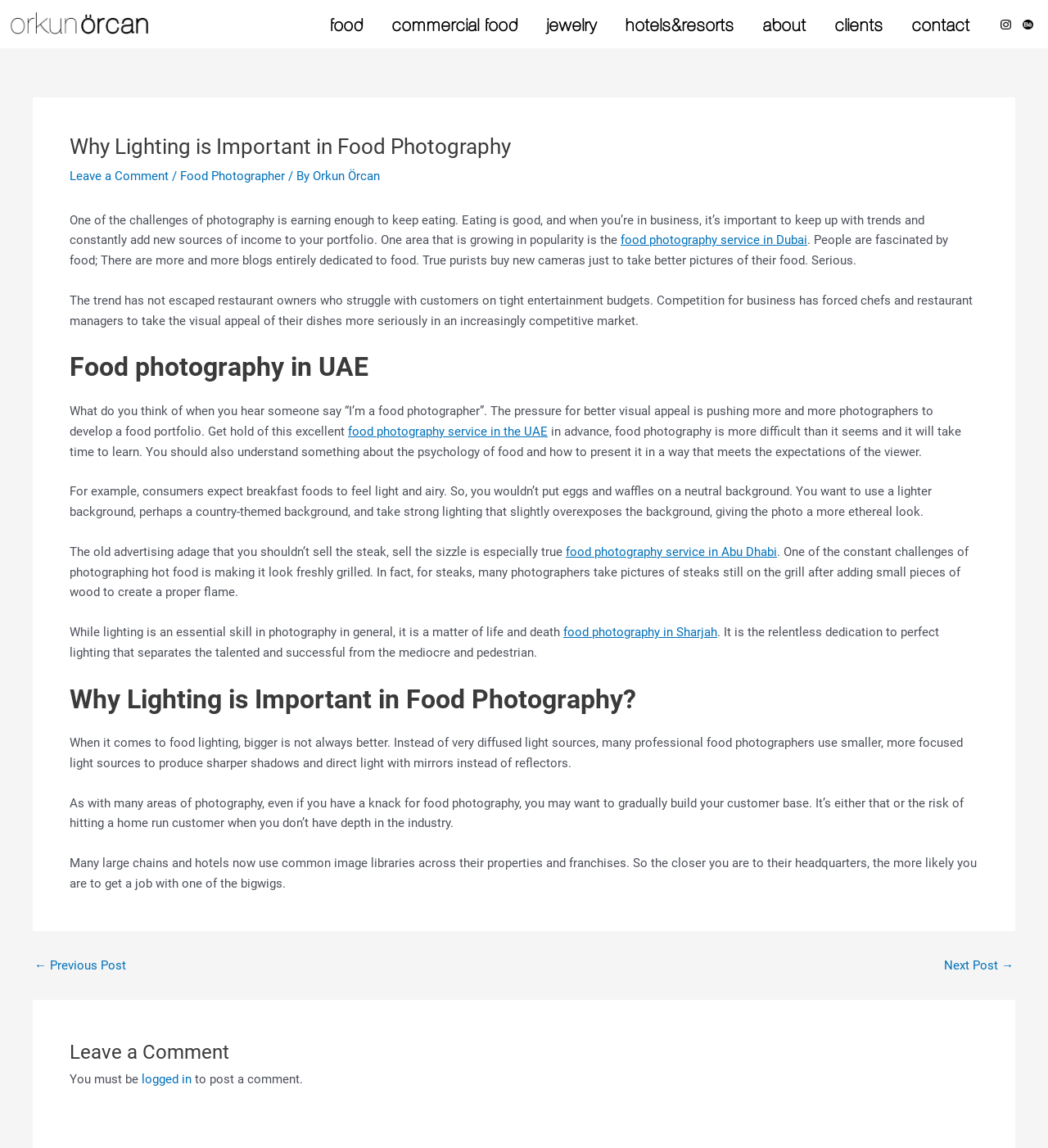What is the importance of lighting in food photography?
Please look at the screenshot and answer in one word or a short phrase.

Matter of life and death